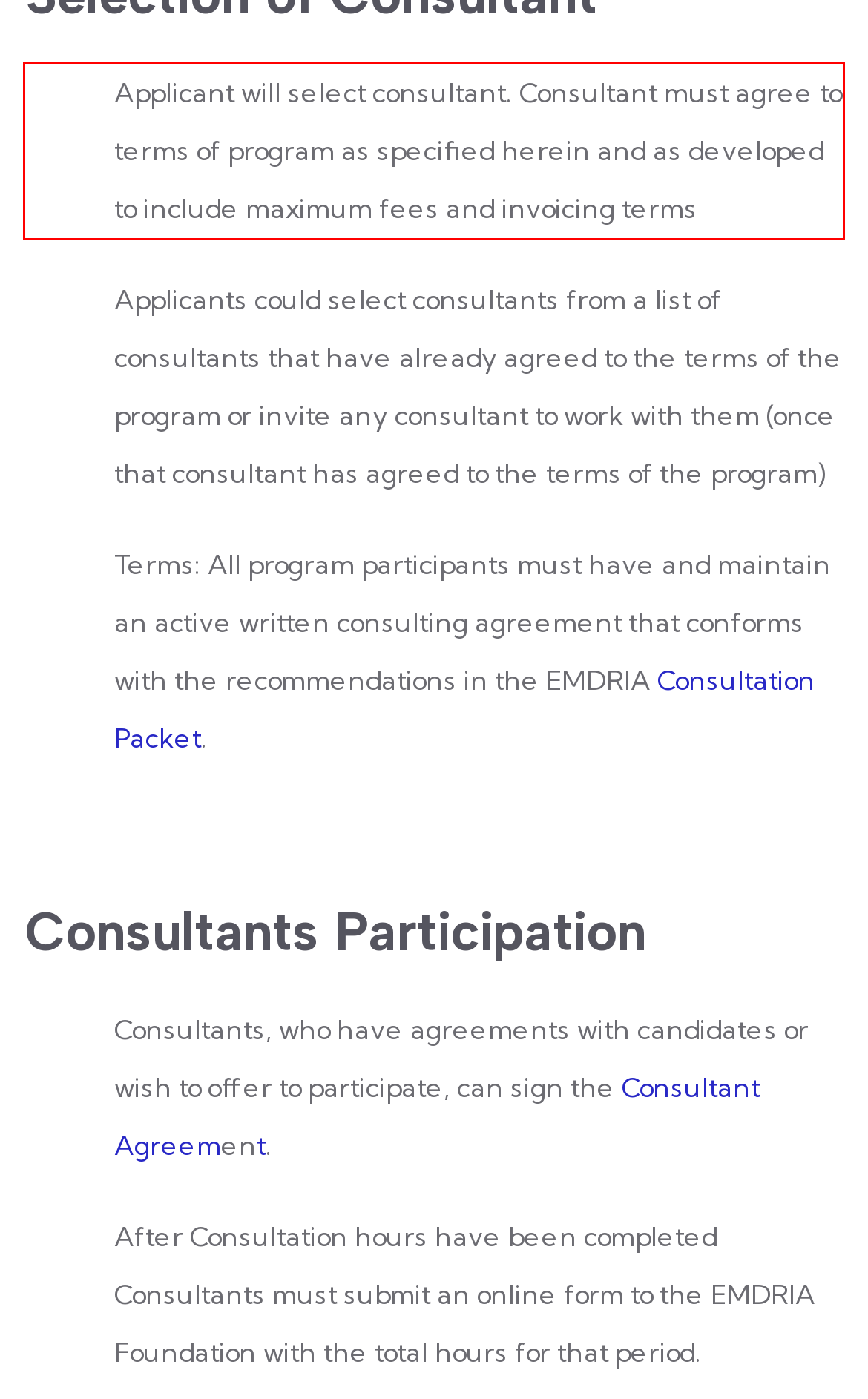Analyze the webpage screenshot and use OCR to recognize the text content in the red bounding box.

Applicant will select consultant. Consultant must agree to terms of program as specified herein and as developed to include maximum fees and invoicing terms